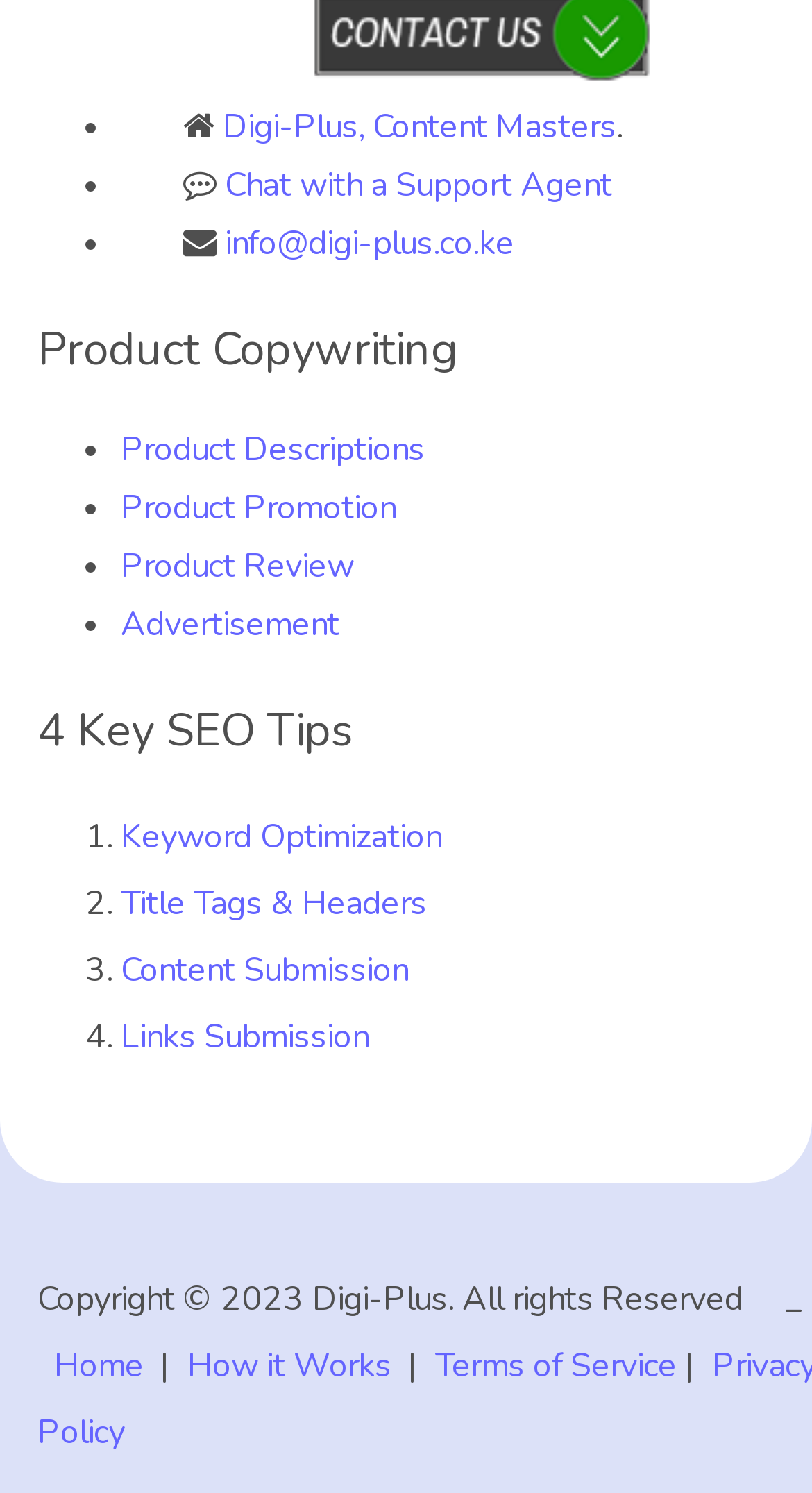Please respond to the question with a concise word or phrase:
What is the company name?

Digi-Plus